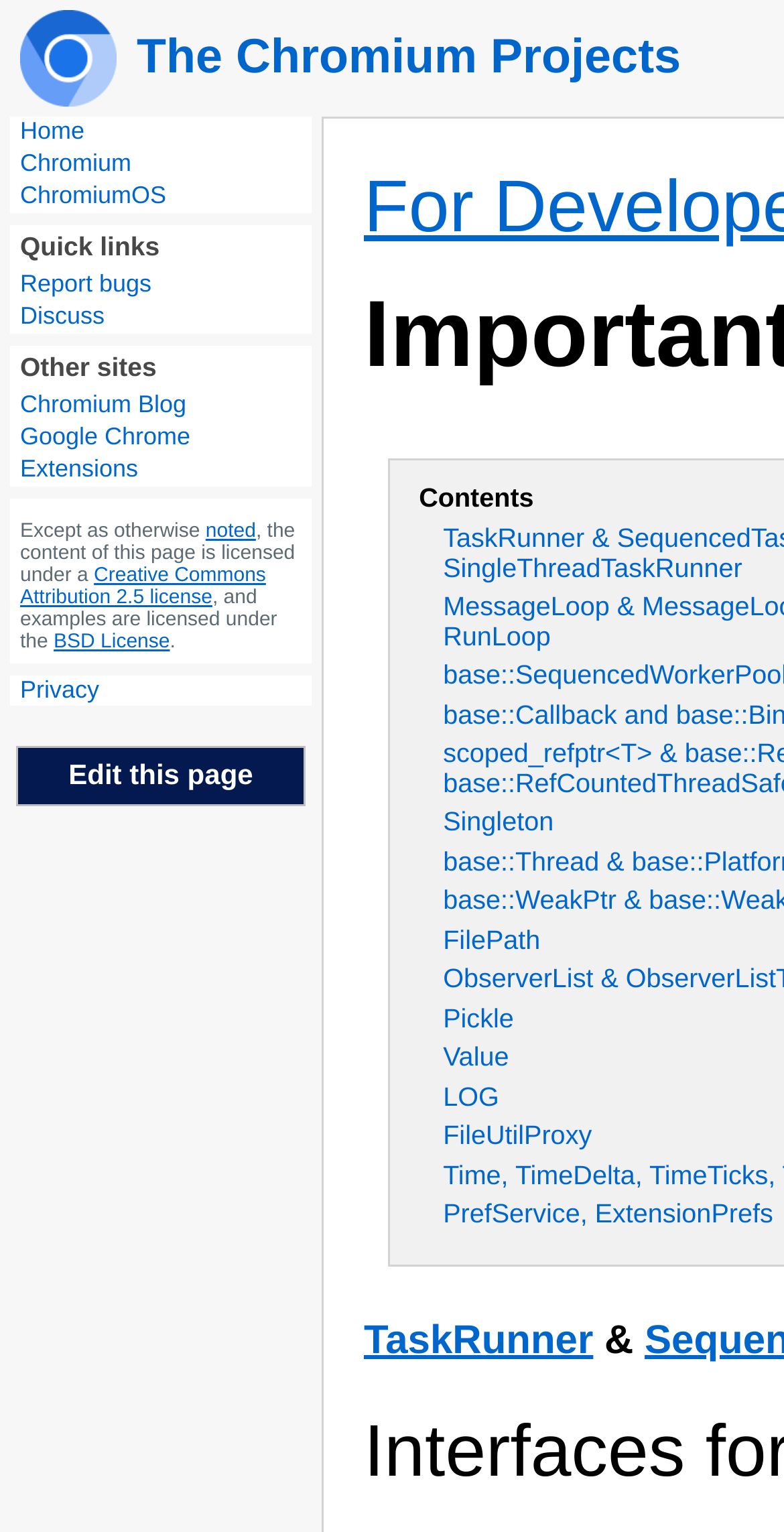Please determine the bounding box coordinates of the element to click on in order to accomplish the following task: "Edit this page". Ensure the coordinates are four float numbers ranging from 0 to 1, i.e., [left, top, right, bottom].

[0.021, 0.488, 0.39, 0.527]